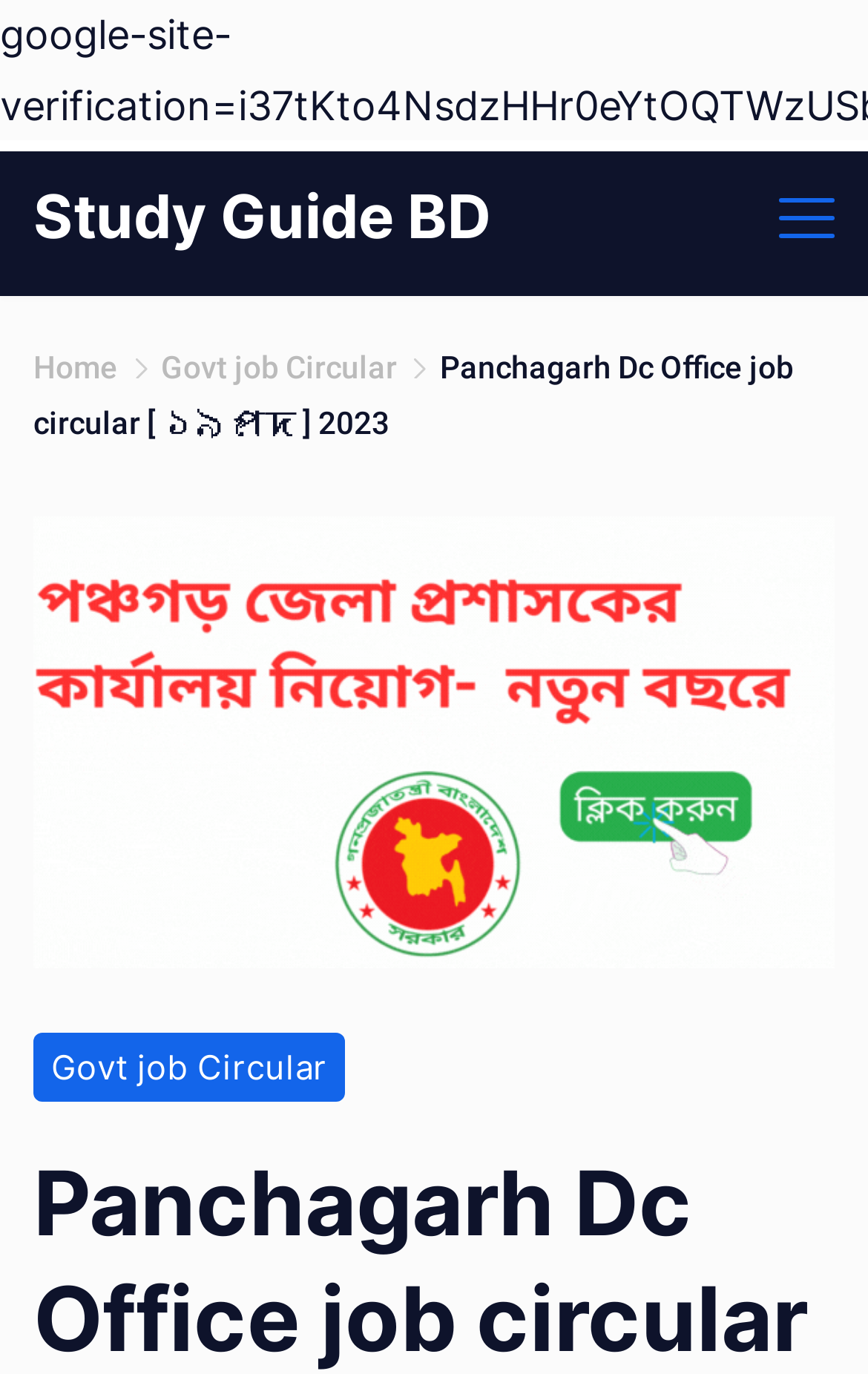How many images are there on the page?
Refer to the image and answer the question using a single word or phrase.

3